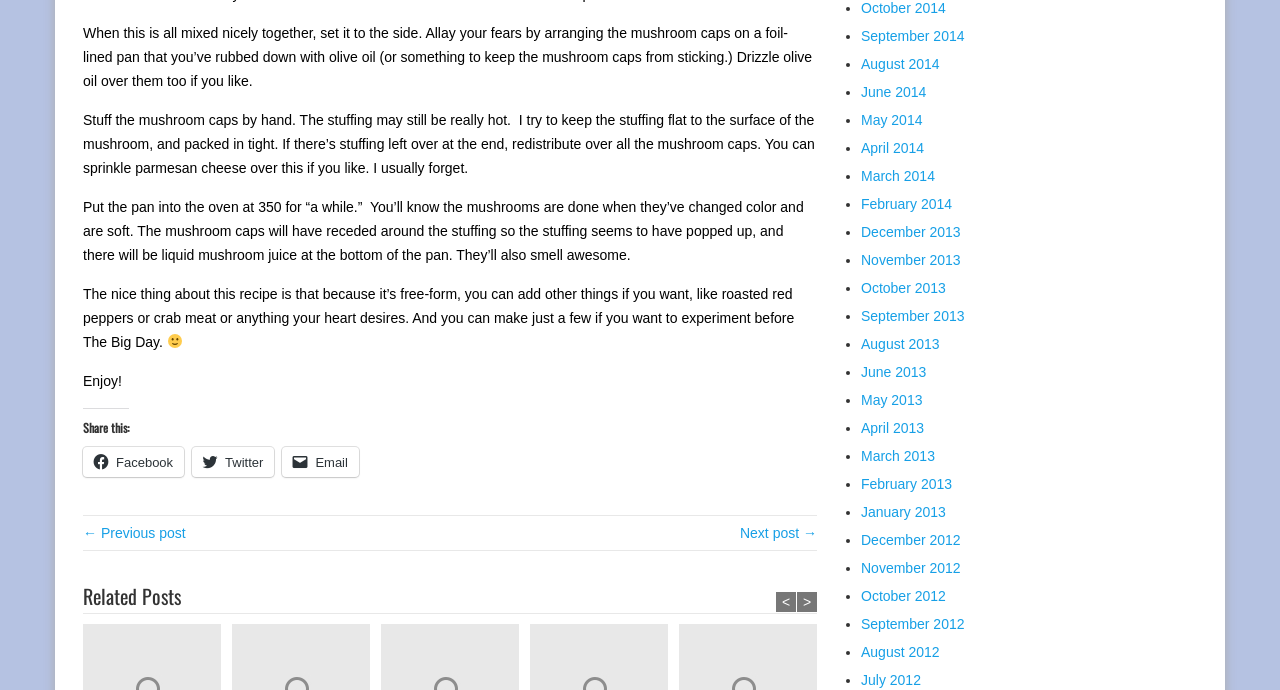Can you give a comprehensive explanation to the question given the content of the image?
What is the author's suggestion for customizing the recipe?

The author suggests that because the recipe is free-form, you can add other ingredients of your choice, such as roasted red peppers or crab meat, to customize the recipe.